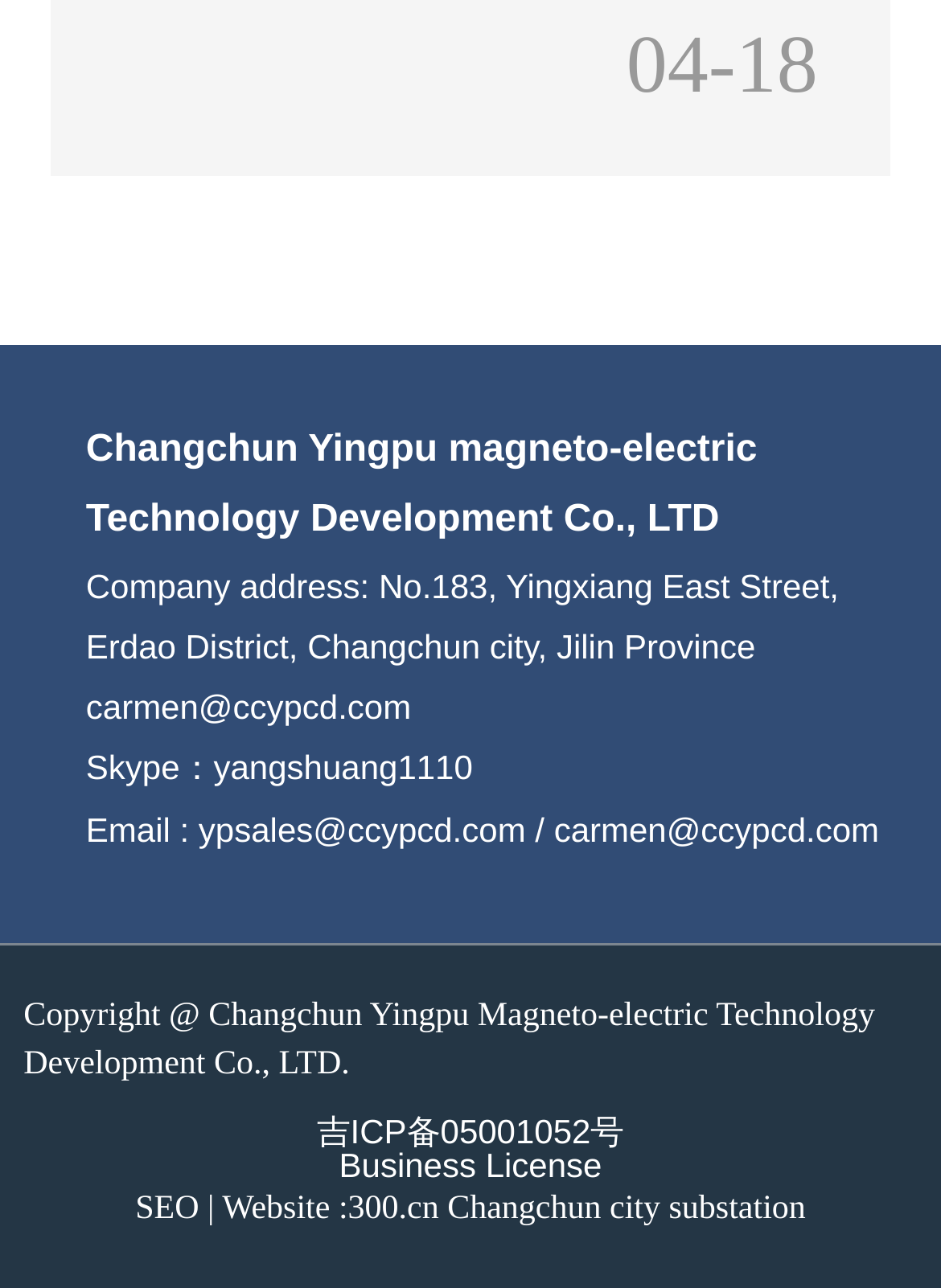What is the email address of Carmen?
Provide an in-depth answer to the question, covering all aspects.

The email address of Carmen can be found in the sixth and eighth elements, which are both links with the text 'carmen@ccypcd.com'.